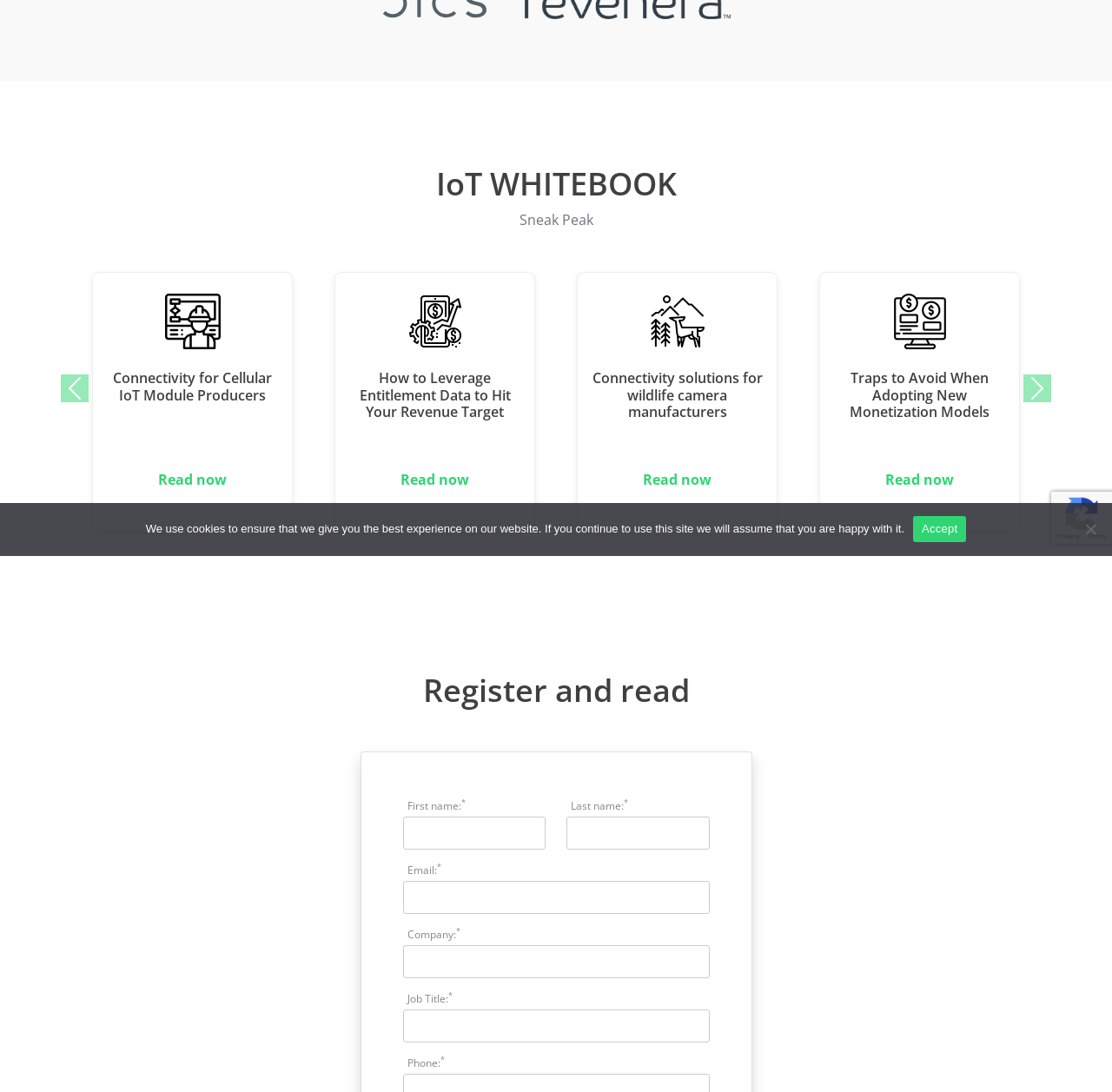Given the element description parent_node: Job Title:* name="reg_jobtitle", identify the bounding box coordinates for the UI element on the webpage screenshot. The format should be (top-left x, top-left y, bottom-right x, bottom-right y), with values between 0 and 1.

[0.362, 0.924, 0.638, 0.954]